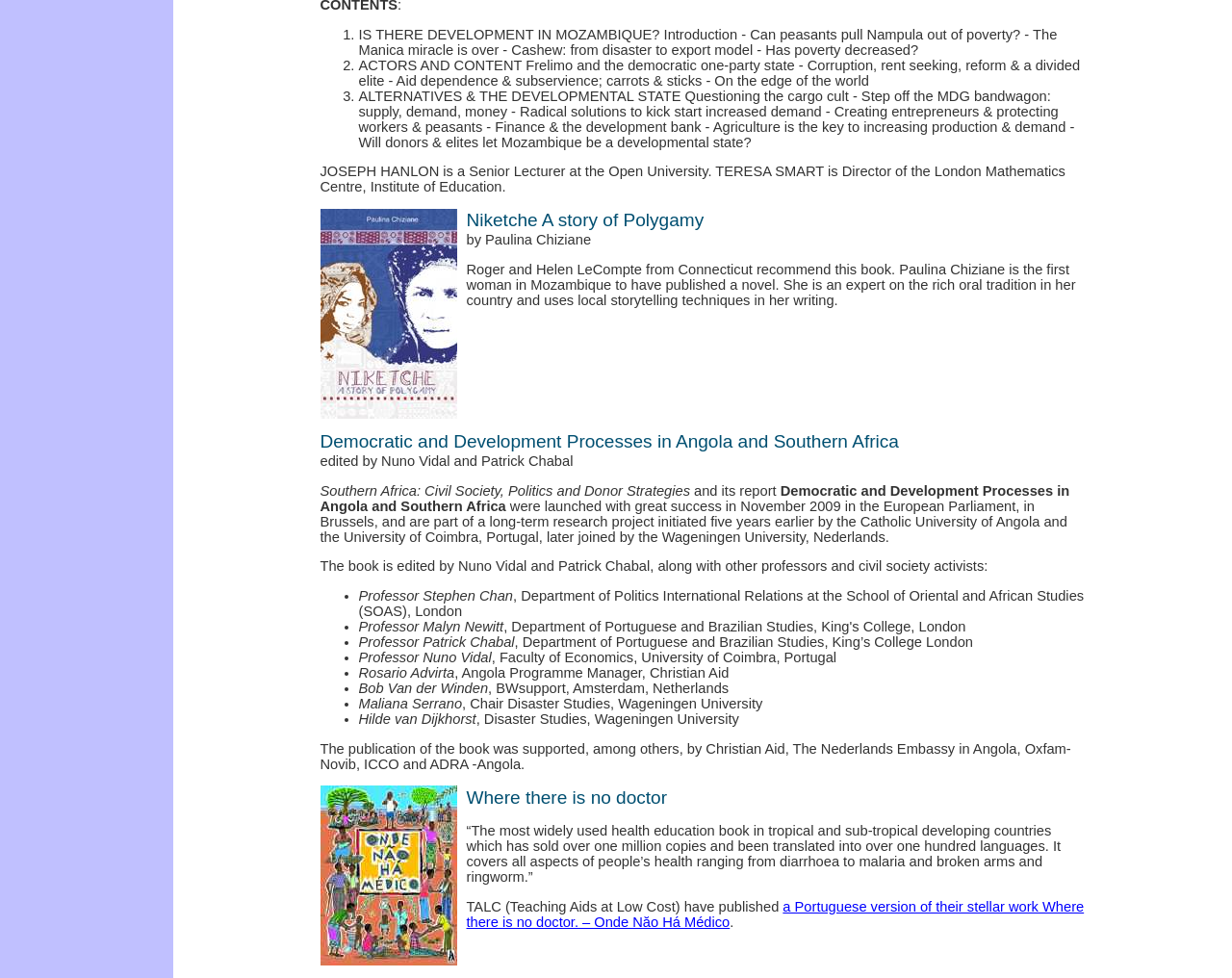Please provide a comprehensive response to the question based on the details in the image: What is the title of the third book?

The title of the third book is 'Where there is no doctor' which is mentioned in the heading element with the text 'Where there is no doctor'.